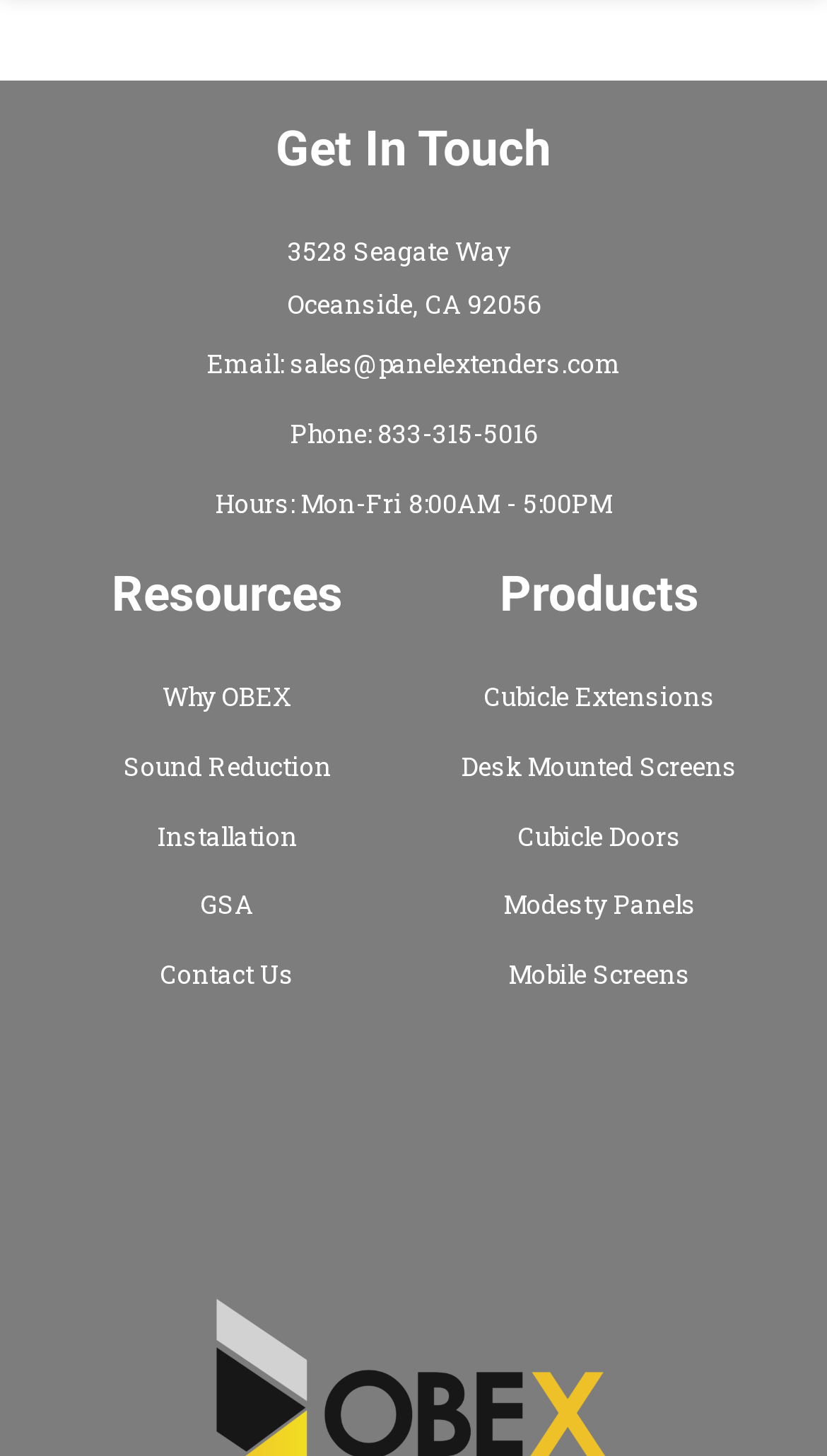What is the company's email address?
Please provide a full and detailed response to the question.

I found the email address by looking at the 'Get In Touch' section, where it is listed as 'Email: sales@panelextenders.com'.